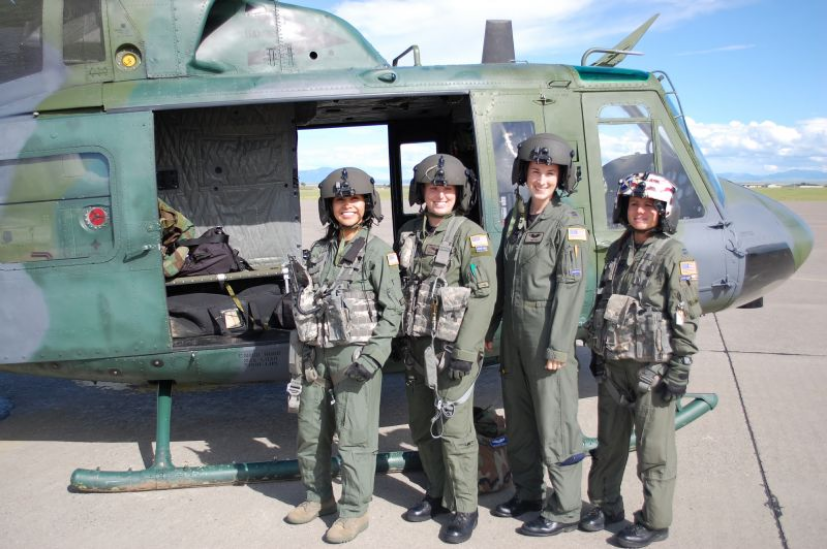What is the color of the sky in the background?
Please provide a comprehensive answer based on the contents of the image.

The caption describes the background as having a 'bright blue sky', which indicates that the sky in the background is bright blue in color.